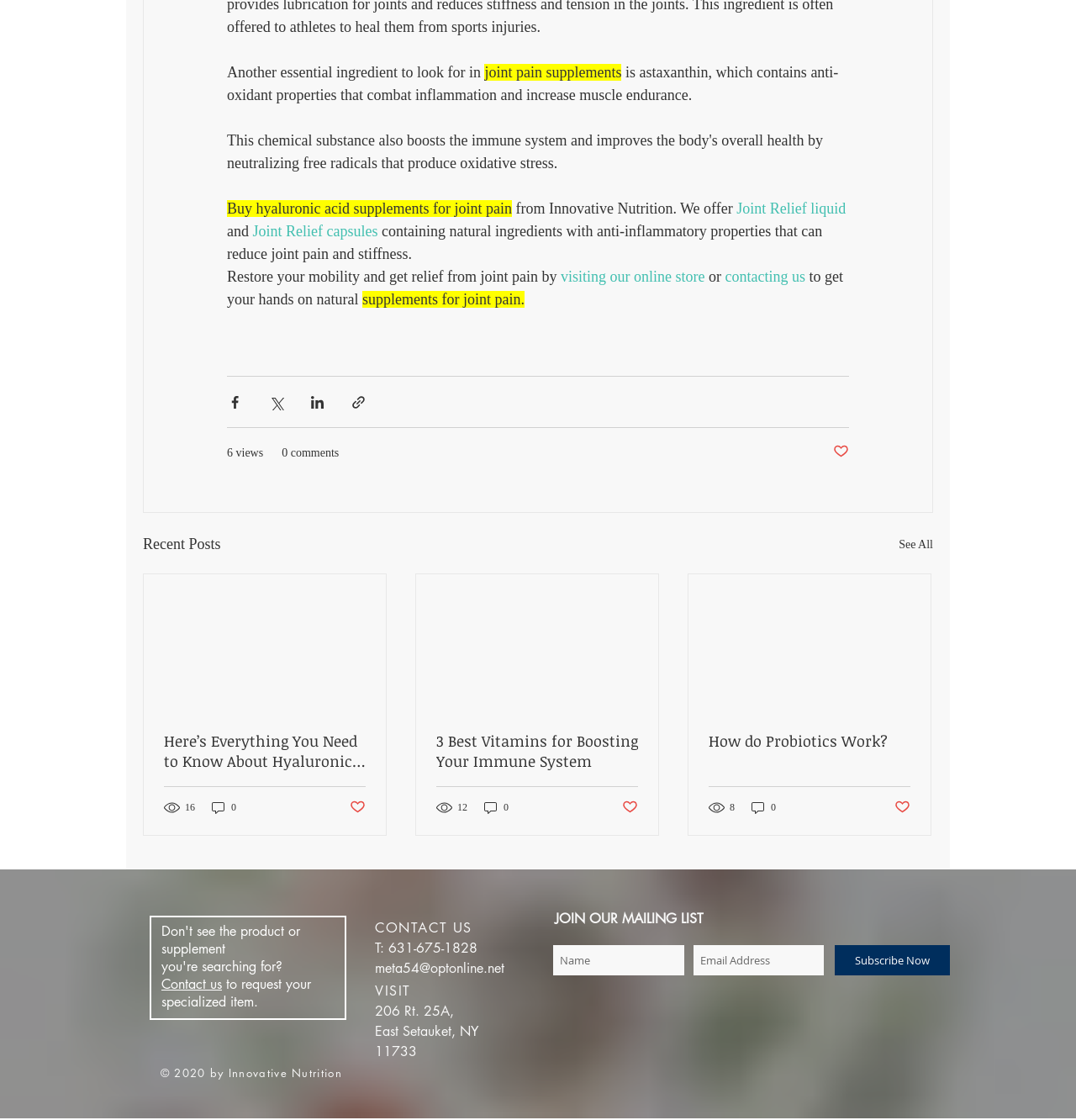How can I get relief from joint pain?
Based on the screenshot, answer the question with a single word or phrase.

visiting our online store